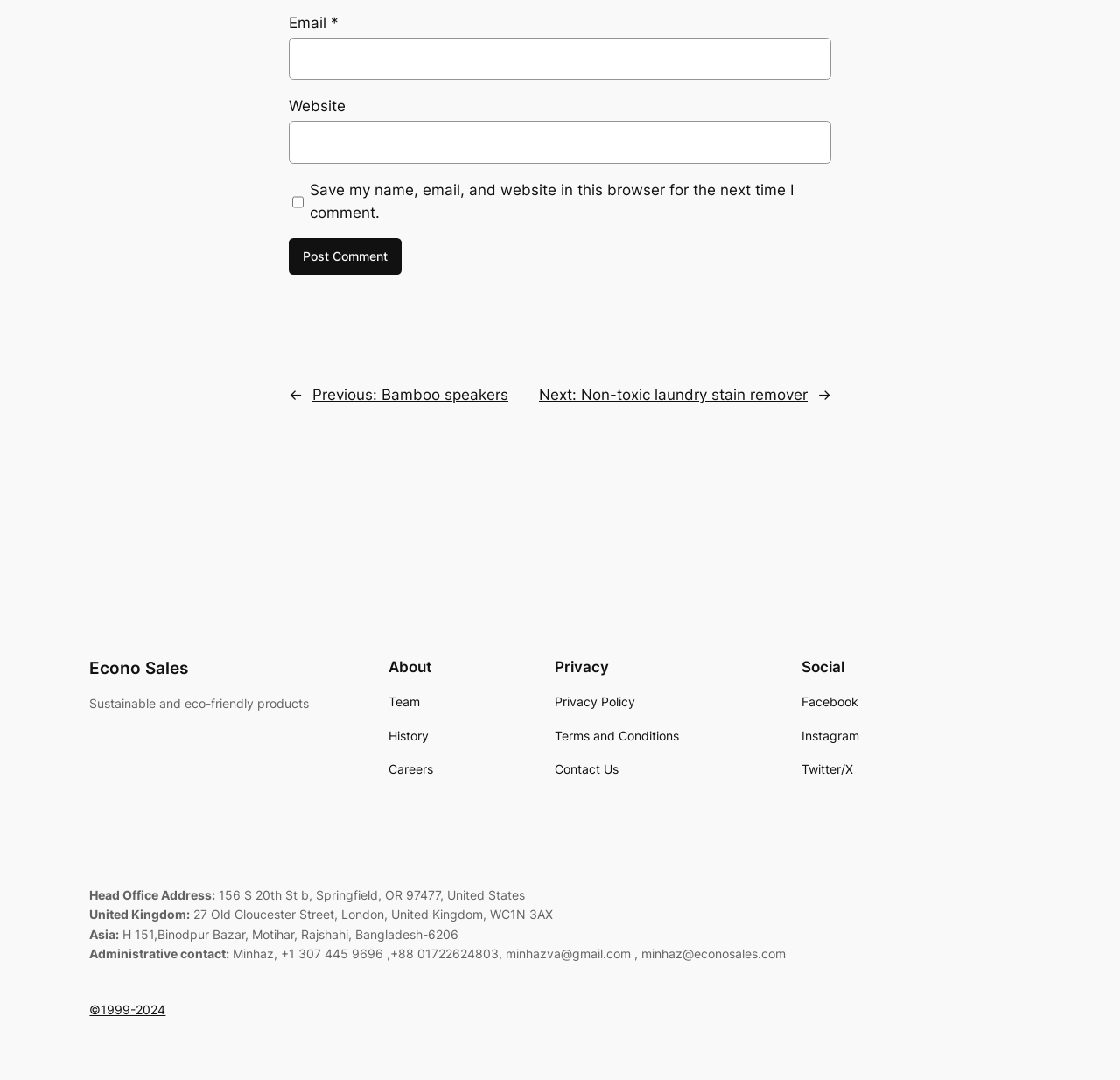Please specify the bounding box coordinates of the clickable section necessary to execute the following command: "Post a comment".

[0.258, 0.221, 0.359, 0.254]